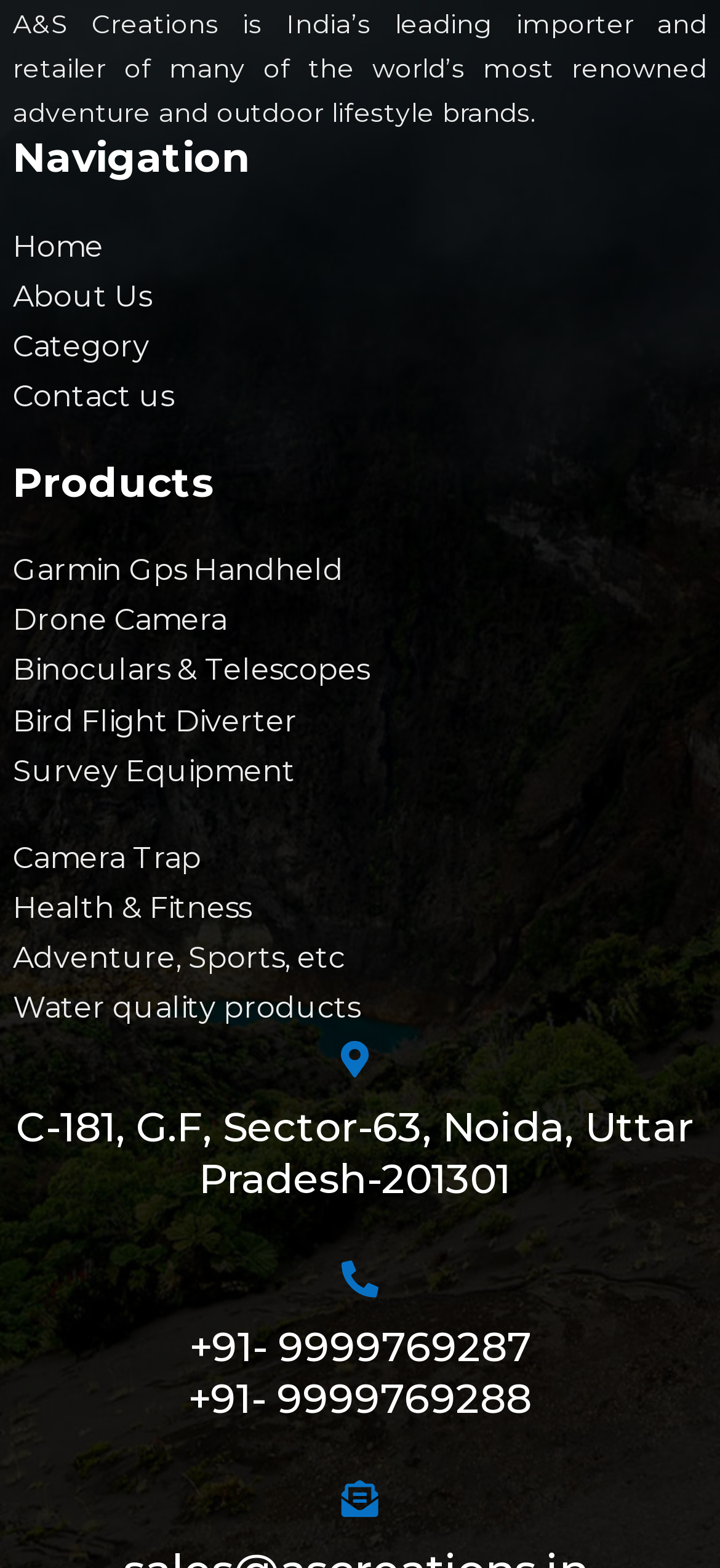Find the bounding box coordinates for the area that should be clicked to accomplish the instruction: "Contact us through the given phone number".

[0.026, 0.843, 0.974, 0.911]